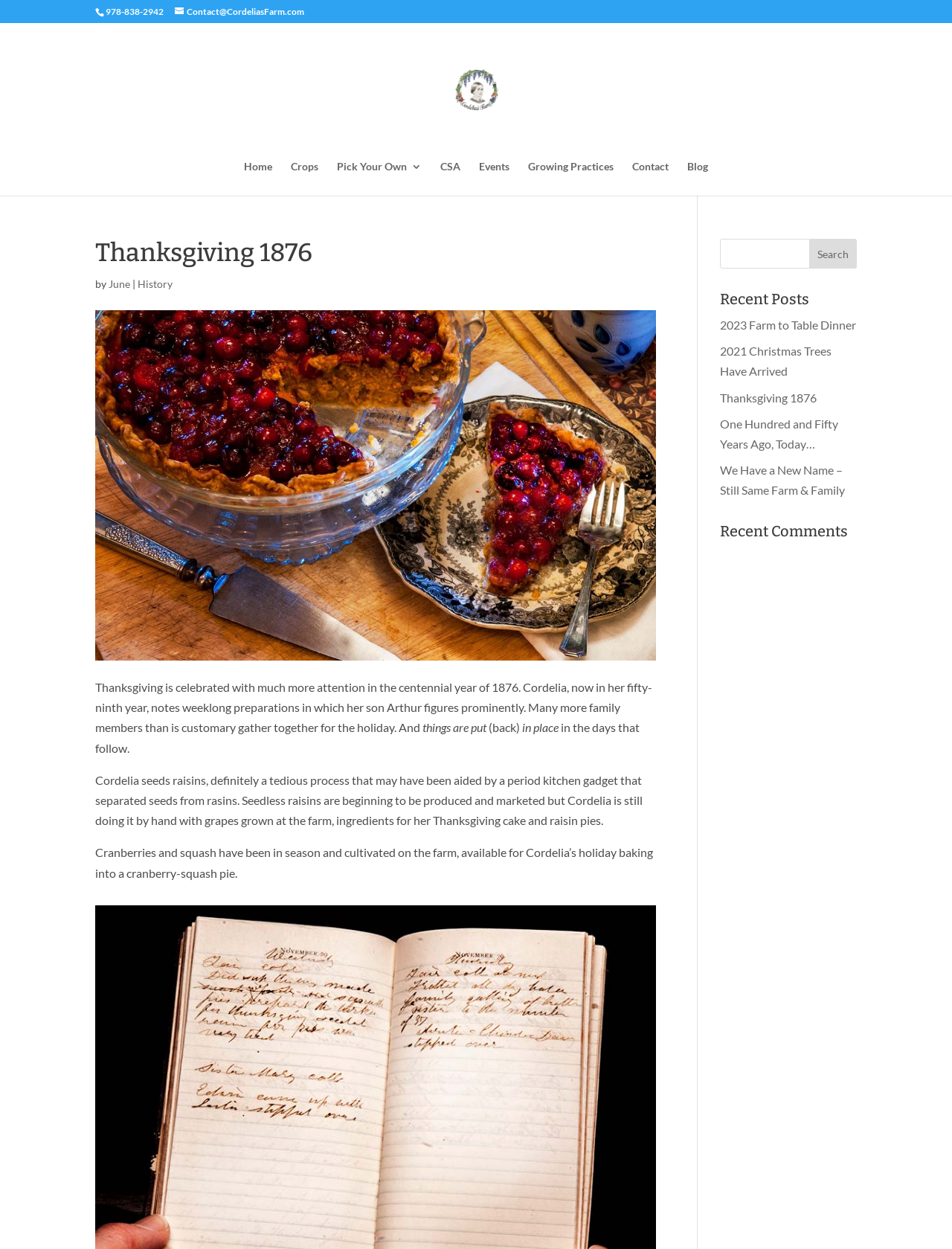How many recent posts are listed on the webpage?
Please answer the question with a detailed response using the information from the screenshot.

The recent posts are listed in the section with the heading 'Recent Posts', which is located at the bottom right of the webpage. By counting the links in this section, we can determine that there are 5 recent posts listed.